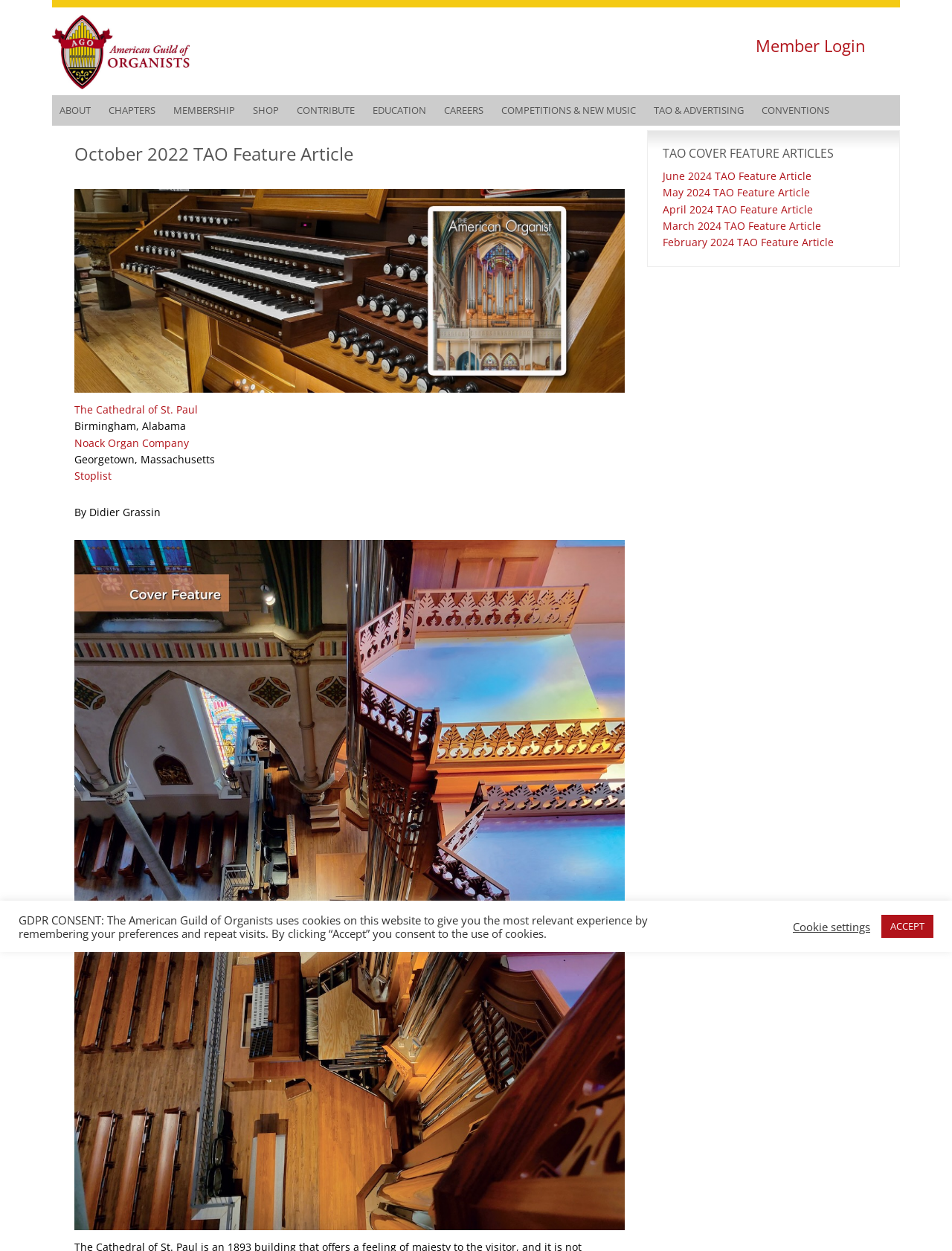Provide the bounding box coordinates for the specified HTML element described in this description: "Conventions". The coordinates should be four float numbers ranging from 0 to 1, in the format [left, top, right, bottom].

[0.792, 0.076, 0.879, 0.1]